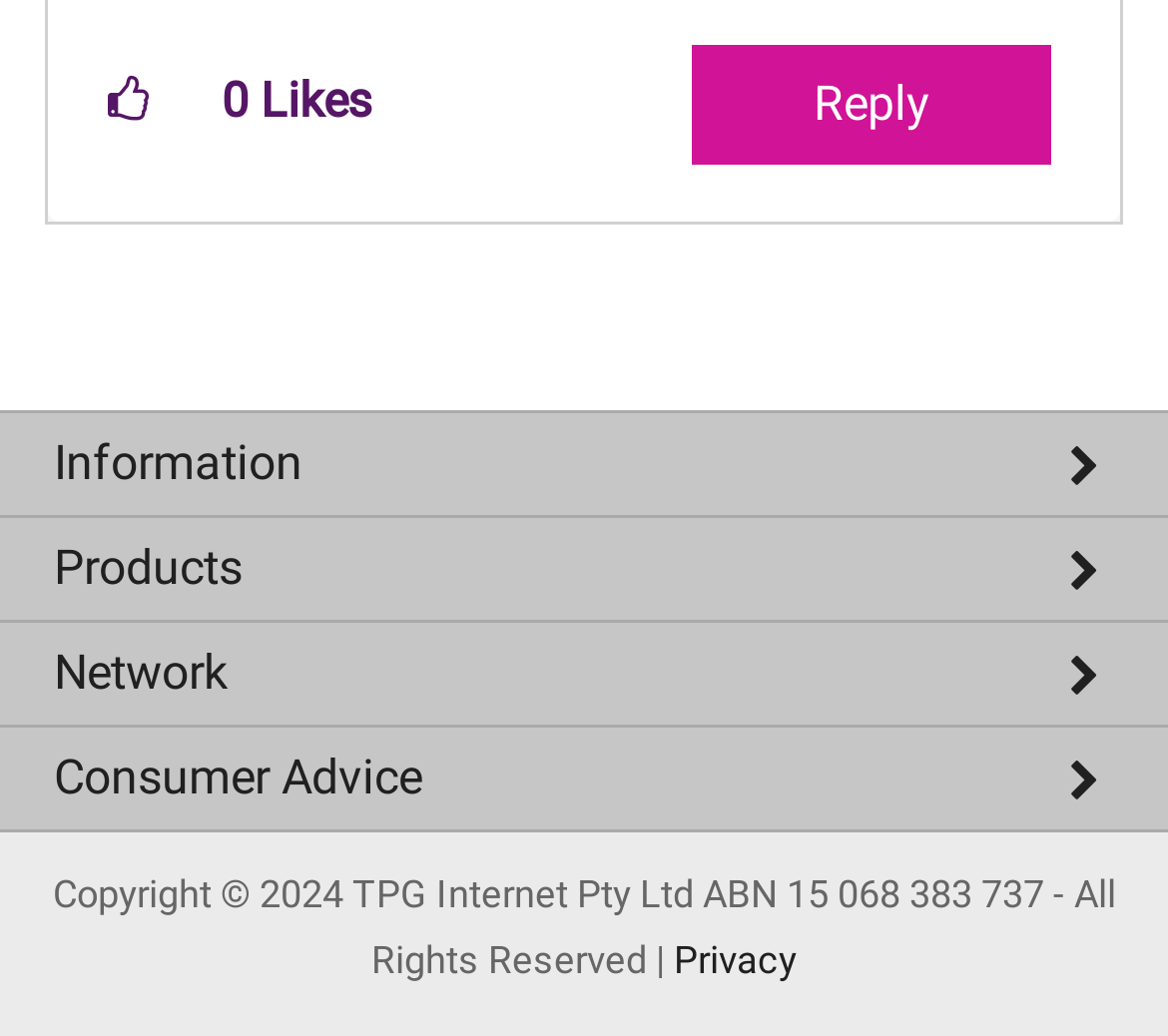Please identify the bounding box coordinates of the clickable element to fulfill the following instruction: "Learn about TPG". The coordinates should be four float numbers between 0 and 1, i.e., [left, top, right, bottom].

[0.0, 0.5, 1.0, 0.591]